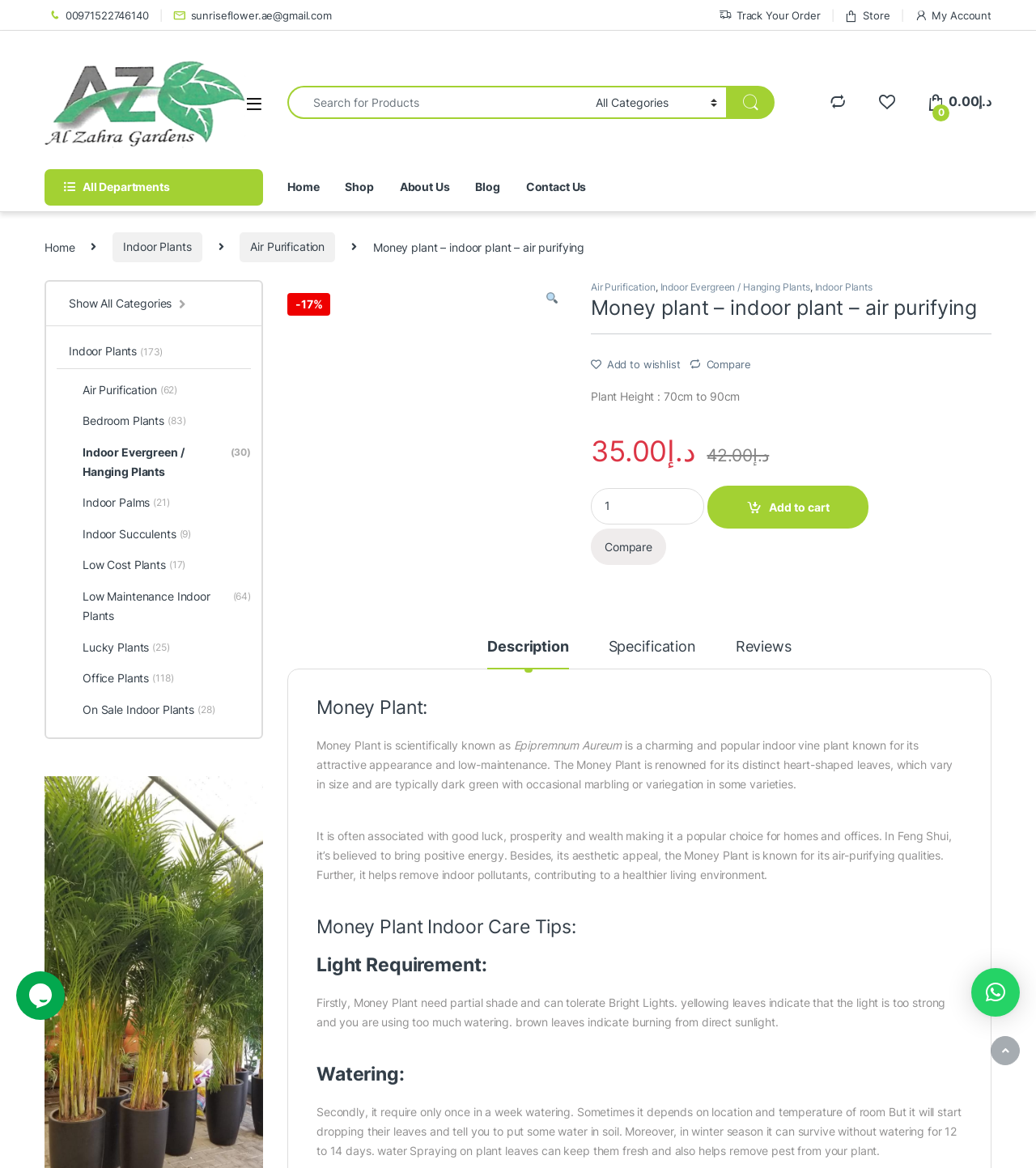Write an exhaustive caption that covers the webpage's main aspects.

This webpage is about a money plant, an indoor plant known for air purification, good luck, prosperity, and wealth. At the top, there are several links to track orders, access the store, and view the user's account. A search bar is also present, accompanied by a button with a magnifying glass icon. Below this, there are links to various departments, including Home, Shop, About Us, Blog, and Contact Us.

The main content of the page is divided into sections. The first section displays the product name, "Money plant - indoor plant - air purifying", with a 17% discount indicated. There is also a link to add the product to a wishlist and a button to compare prices. 

Below this, there is a section with product details, including the plant height, price, and a quantity selector. An "Add to cart" button is also present. 

The next section is a tab list with three tabs: Description, Specification, and Reviews. The Description tab is selected by default and displays a detailed description of the money plant, including its scientific name, appearance, and benefits. The text also covers the plant's air-purifying qualities and its association with good luck and prosperity in Feng Shui.

Further down, there are sections on money plant indoor care tips, including light requirements and watering instructions. 

On the left side of the page, there is a list of categories, including Indoor Plants, Air Purification, Bedroom Plants, and more. Each category has a number in parentheses, indicating the number of products within that category.